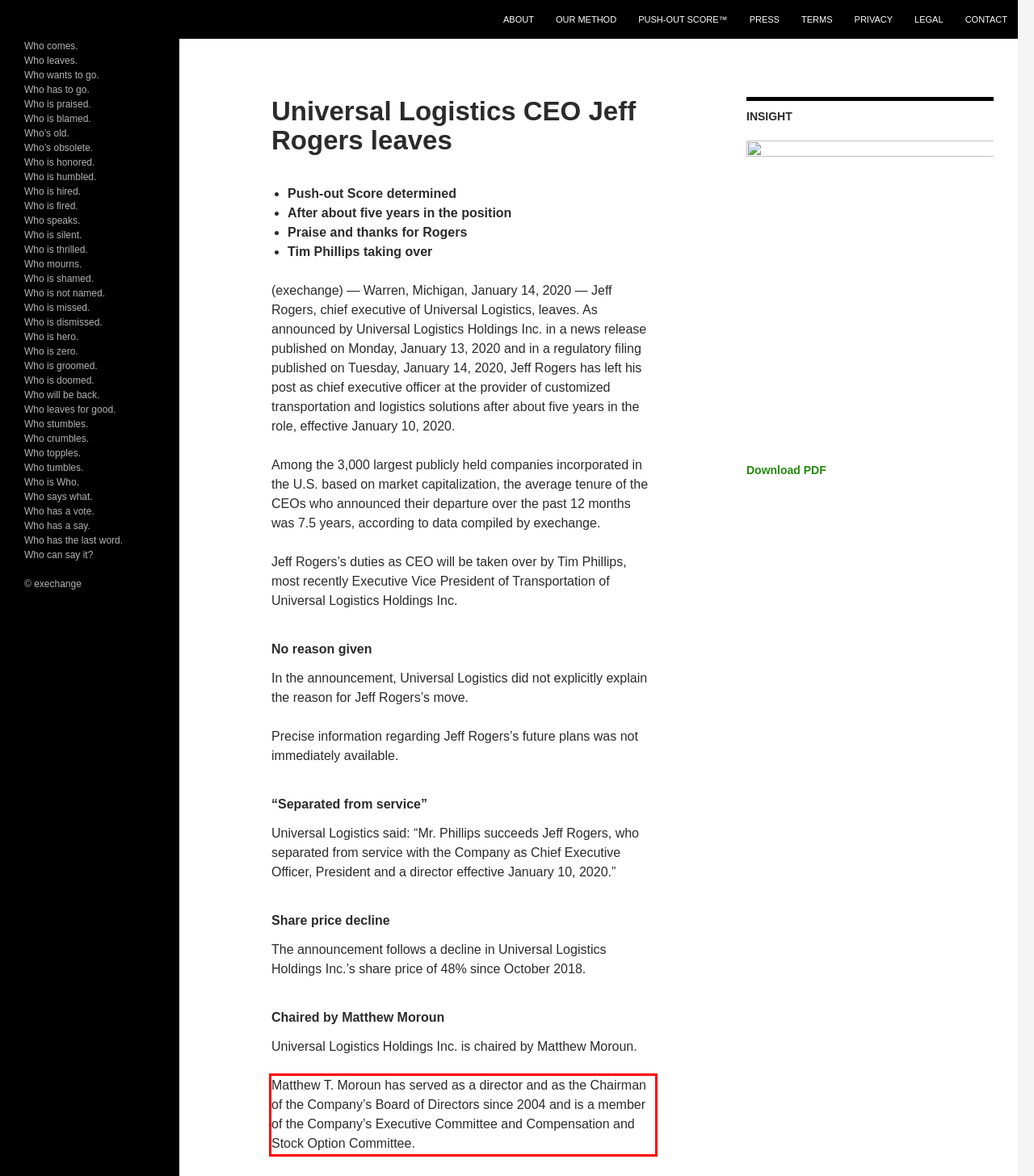Given a screenshot of a webpage containing a red rectangle bounding box, extract and provide the text content found within the red bounding box.

Matthew T. Moroun has served as a director and as the Chairman of the Company’s Board of Directors since 2004 and is a member of the Company’s Executive Committee and Compensation and Stock Option Committee.